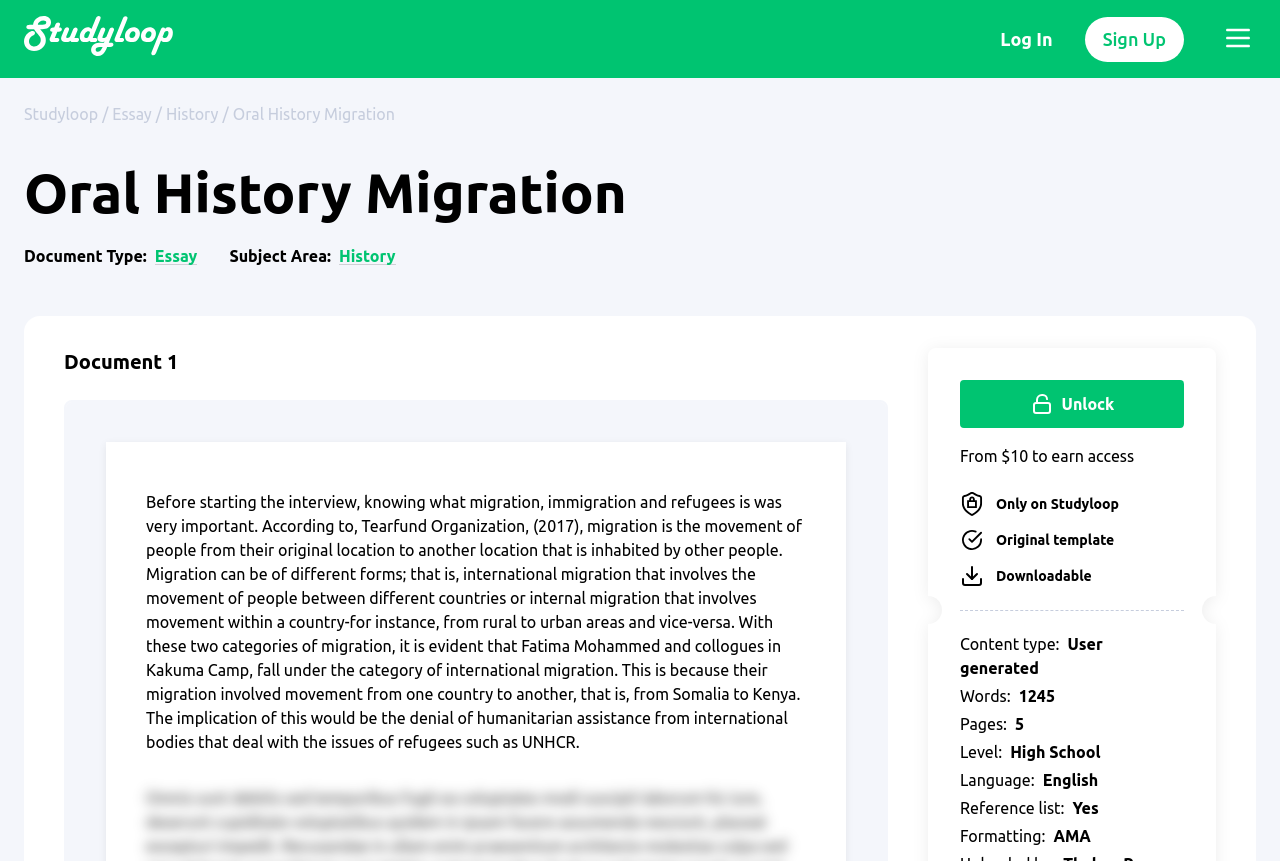What is the language of the document?
Could you answer the question in a detailed manner, providing as much information as possible?

The language of the document can be found in the static text element that says 'Language: English'. This suggests that the document is written in English.